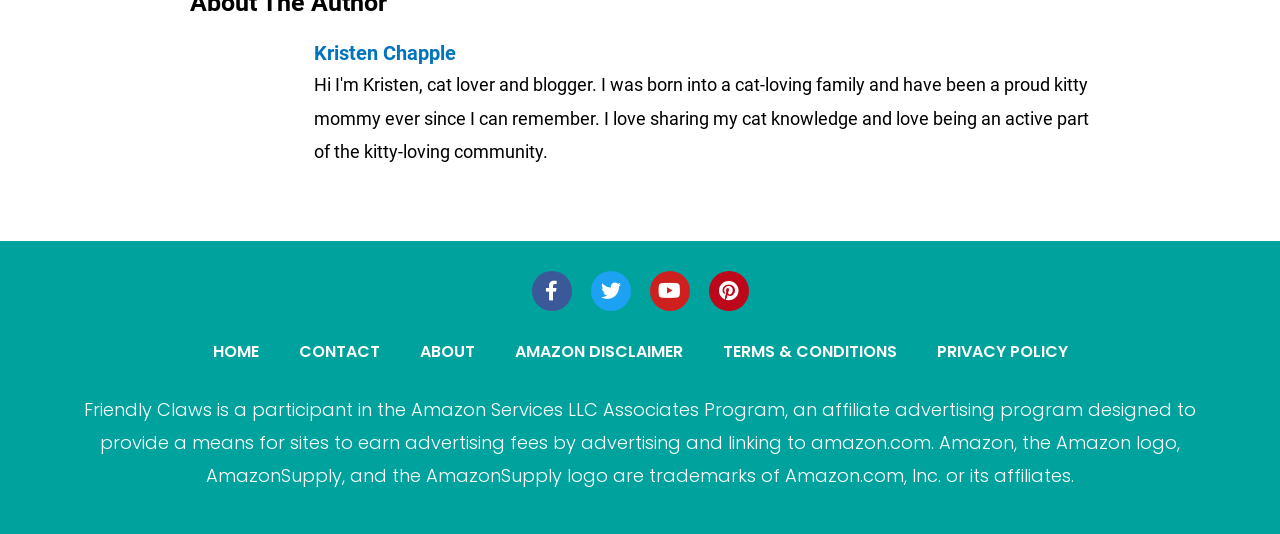Find the bounding box coordinates of the element I should click to carry out the following instruction: "check Amazon disclaimer".

[0.386, 0.619, 0.549, 0.698]